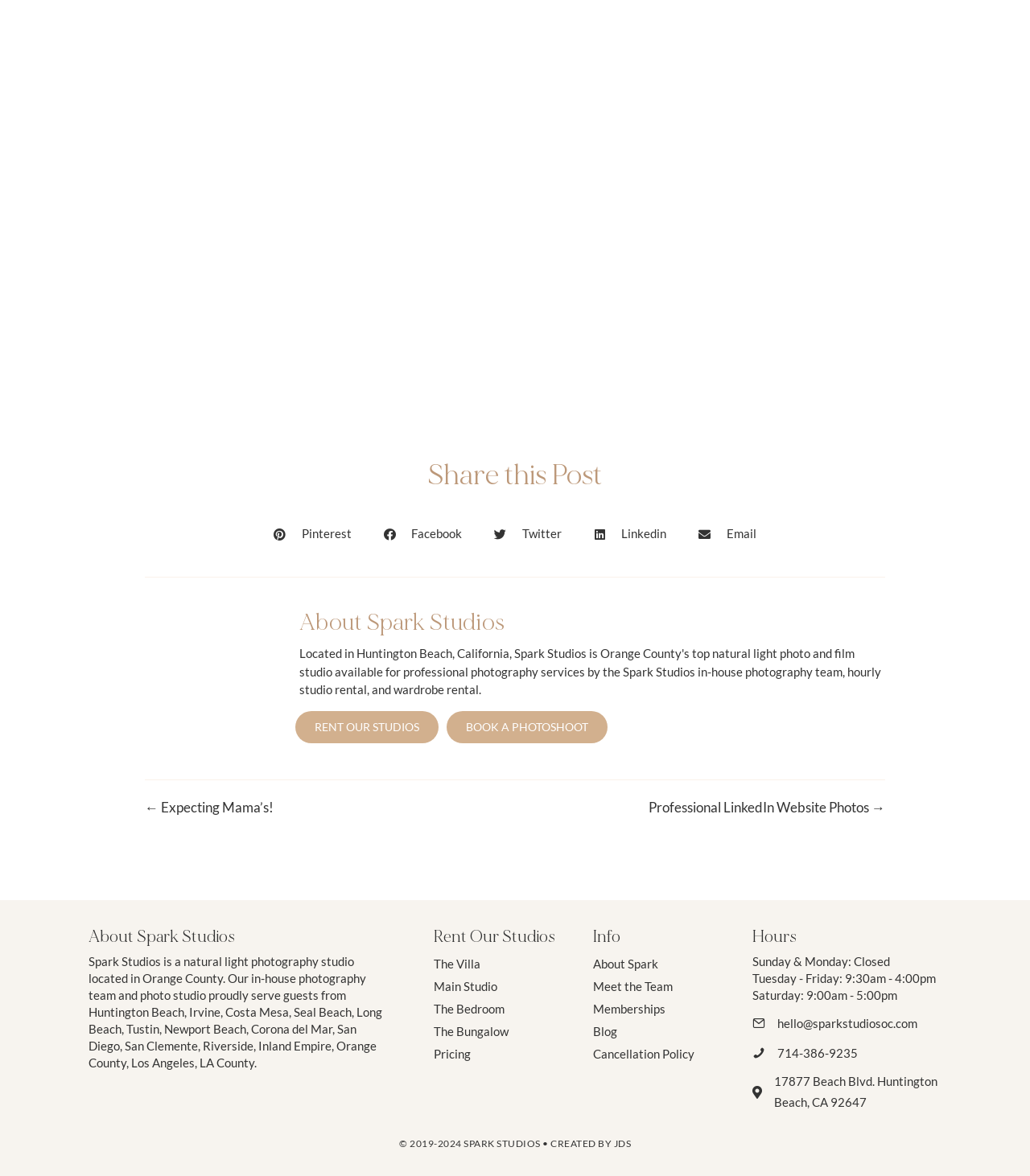Please provide a detailed answer to the question below by examining the image:
What is the purpose of the 'Rent Our Studios' section?

I found the answer by looking at the heading 'Rent Our Studios' and the links 'The Villa', 'Main Studio', 'The Bedroom', and 'The Bungalow' which suggest that this section is for renting different photography studios.